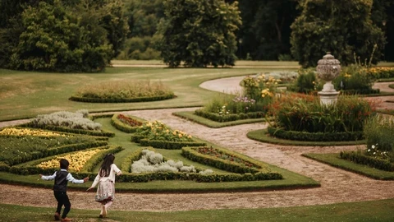What is the occasion depicted in the scene?
Look at the image and answer the question using a single word or phrase.

Family outing